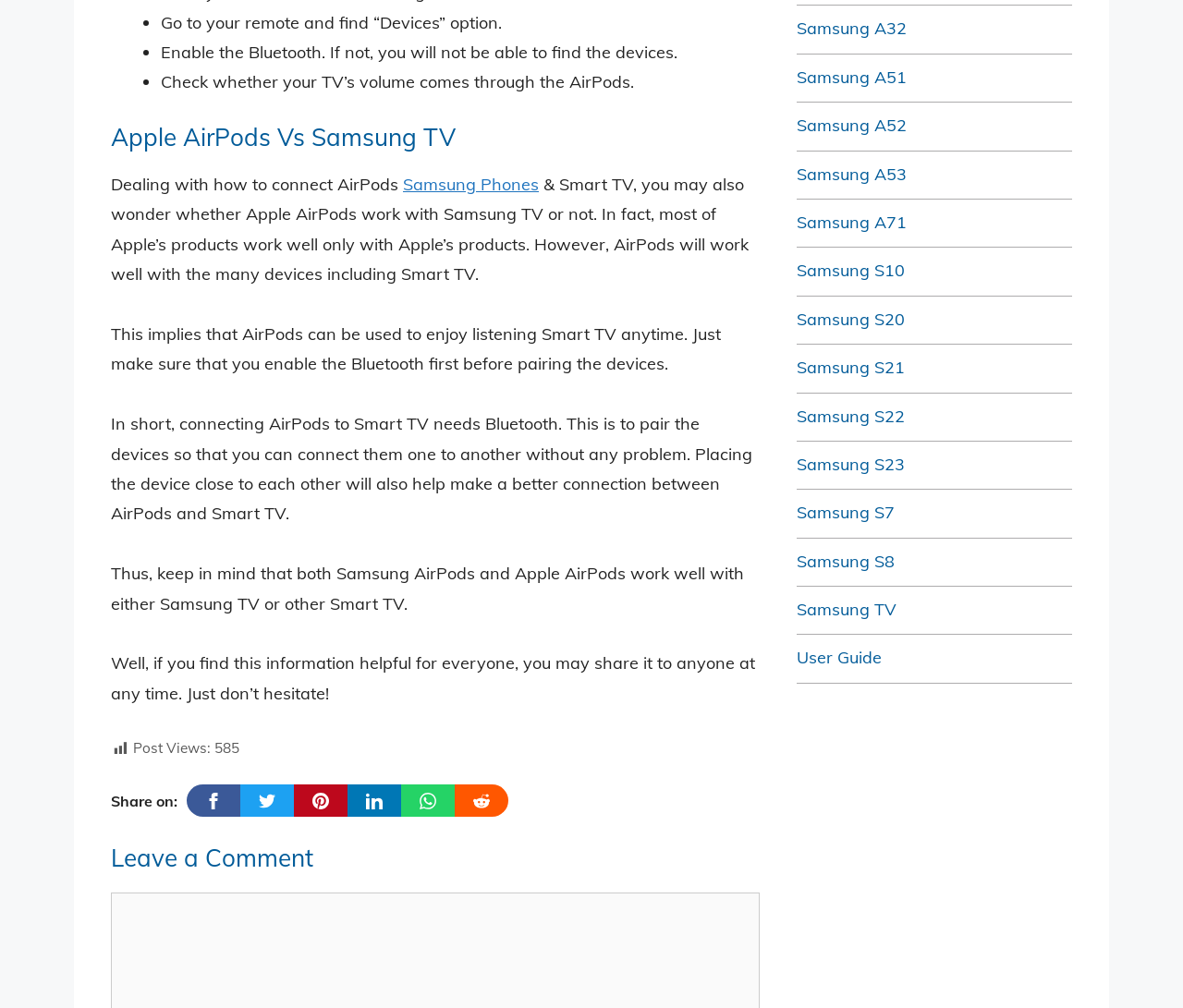How many post views are mentioned on the webpage?
Based on the image, respond with a single word or phrase.

585